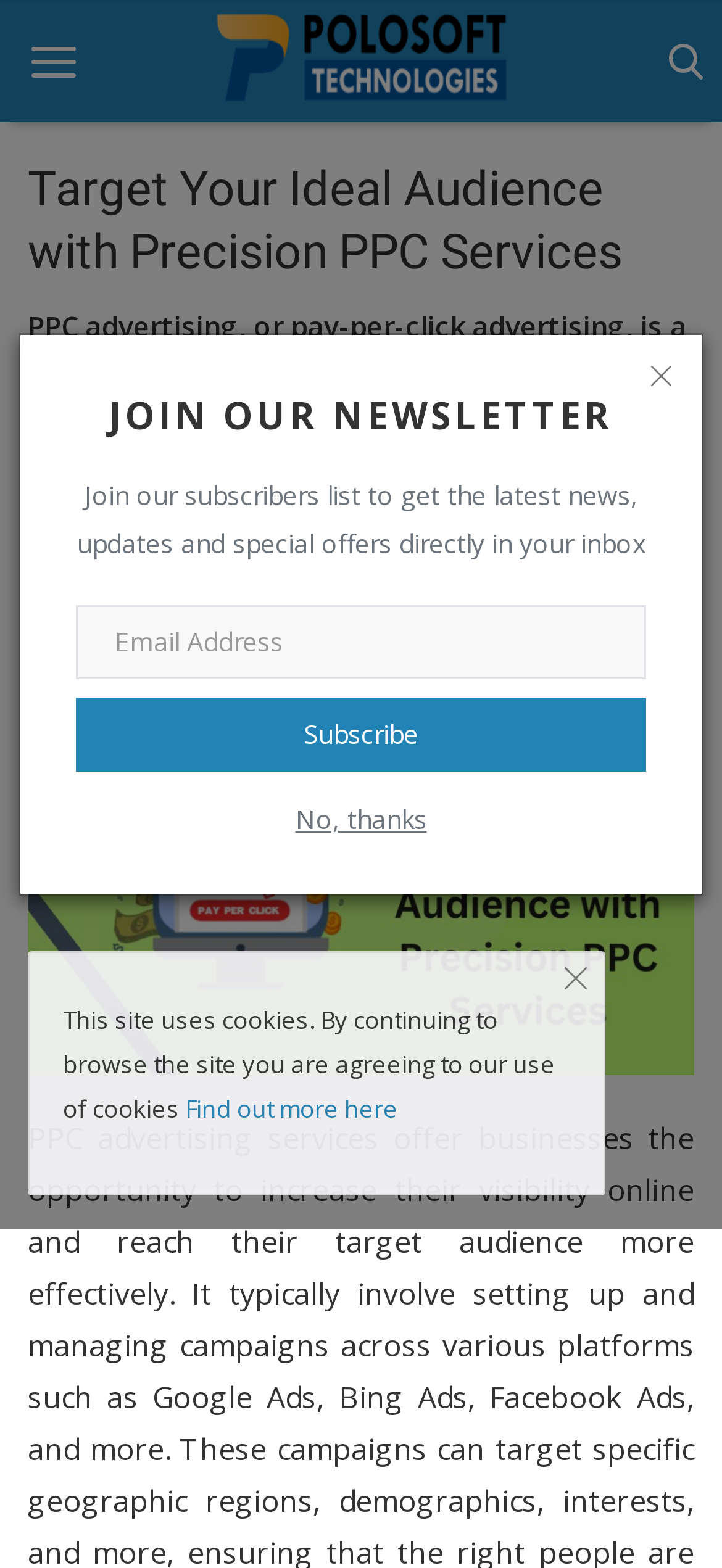What is the purpose of PPC advertising?
Your answer should be a single word or phrase derived from the screenshot.

Increase visibility online